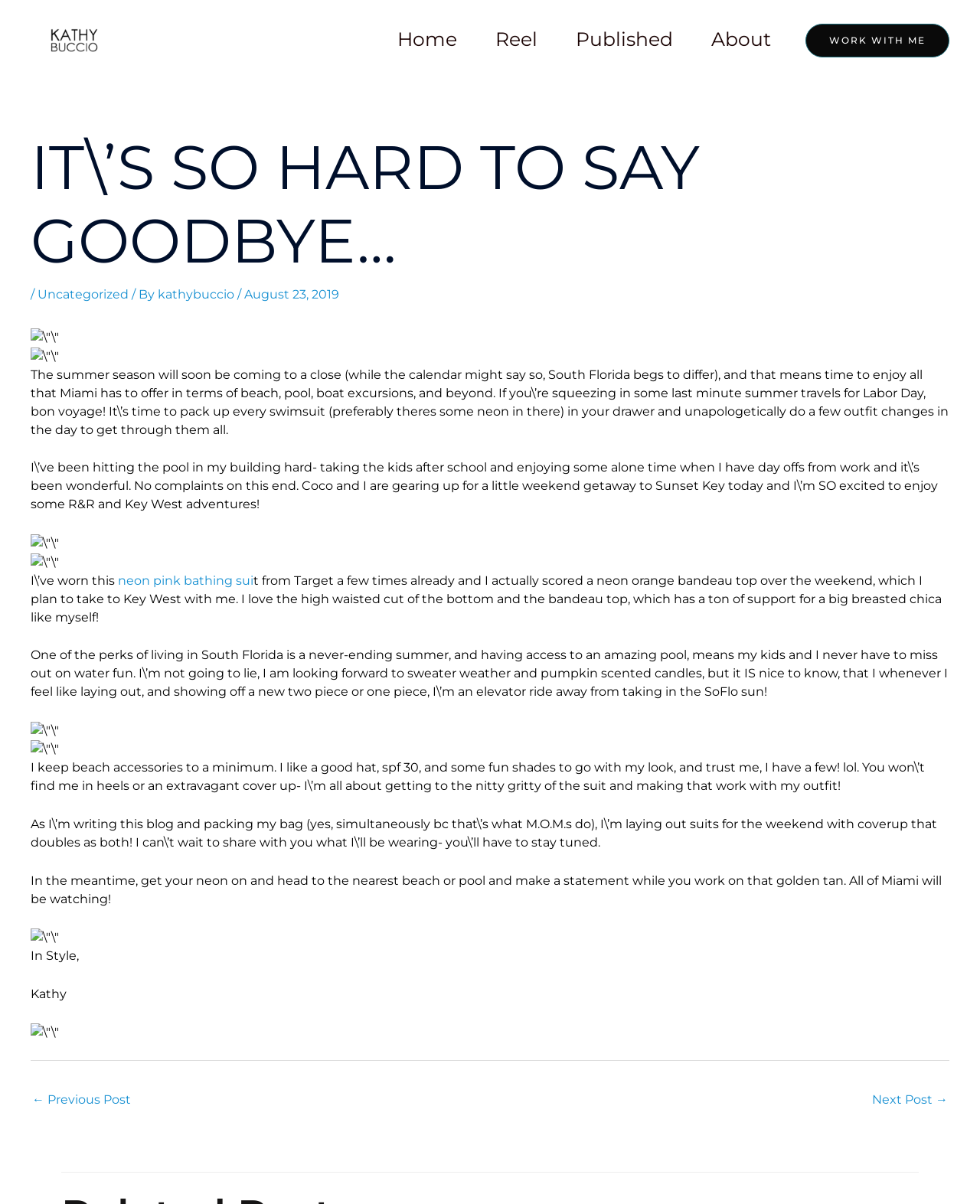Identify the bounding box coordinates necessary to click and complete the given instruction: "Check the 'Published' section".

[0.568, 0.025, 0.706, 0.04]